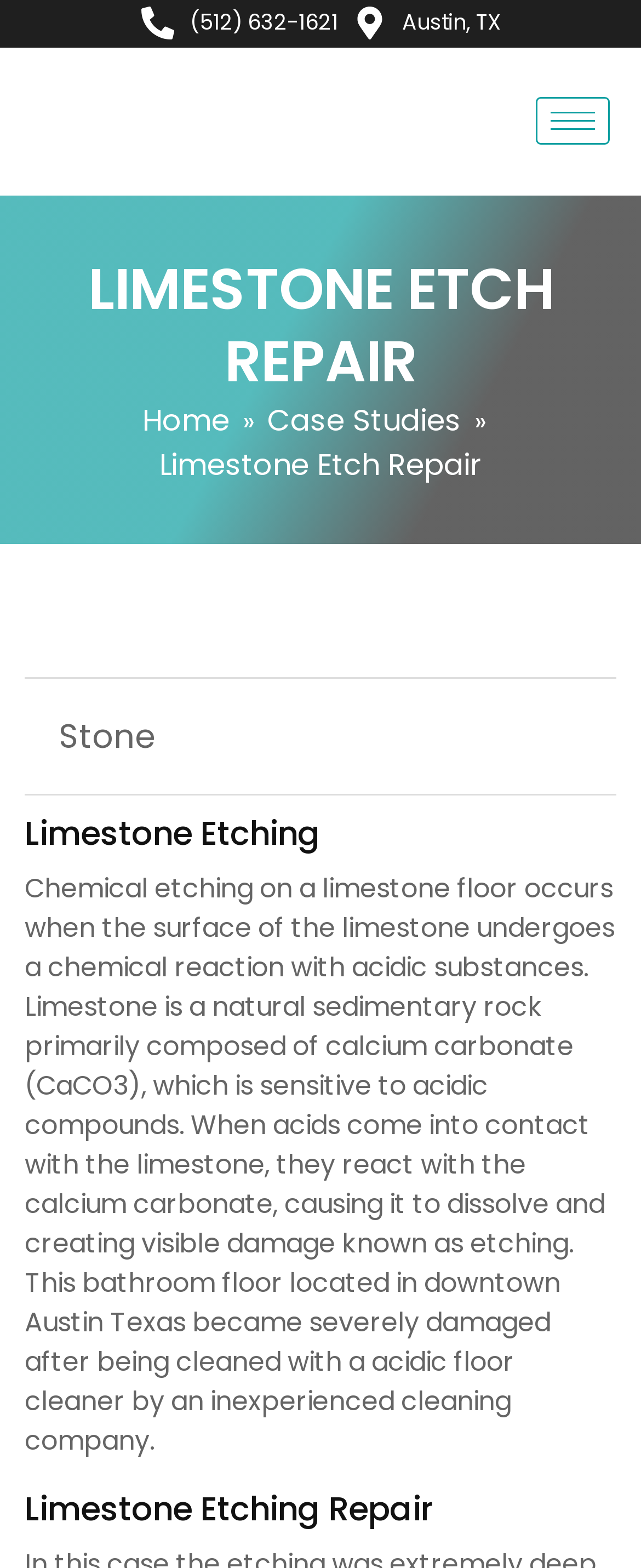What causes limestone etching?
Using the image as a reference, answer the question with a short word or phrase.

Acidic substances